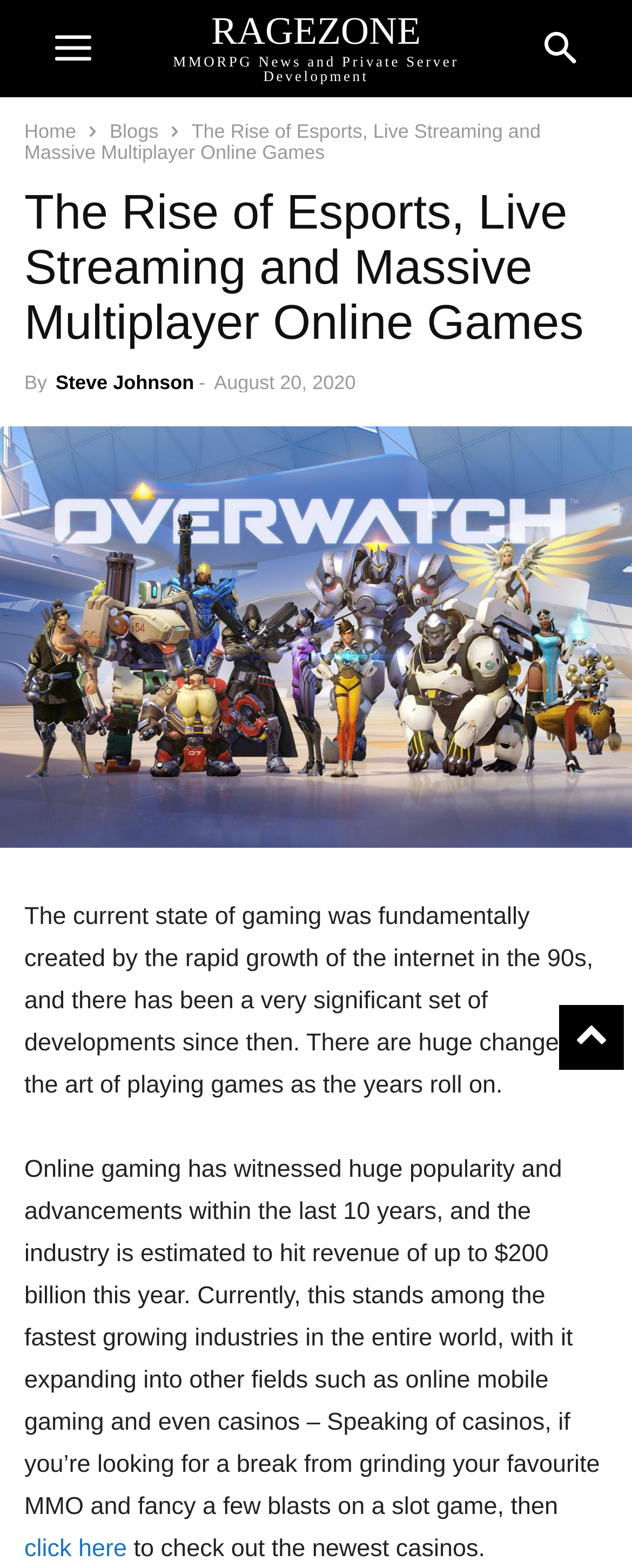Find the bounding box coordinates for the UI element whose description is: "click here". The coordinates should be four float numbers between 0 and 1, in the format [left, top, right, bottom].

[0.038, 0.979, 0.201, 0.997]